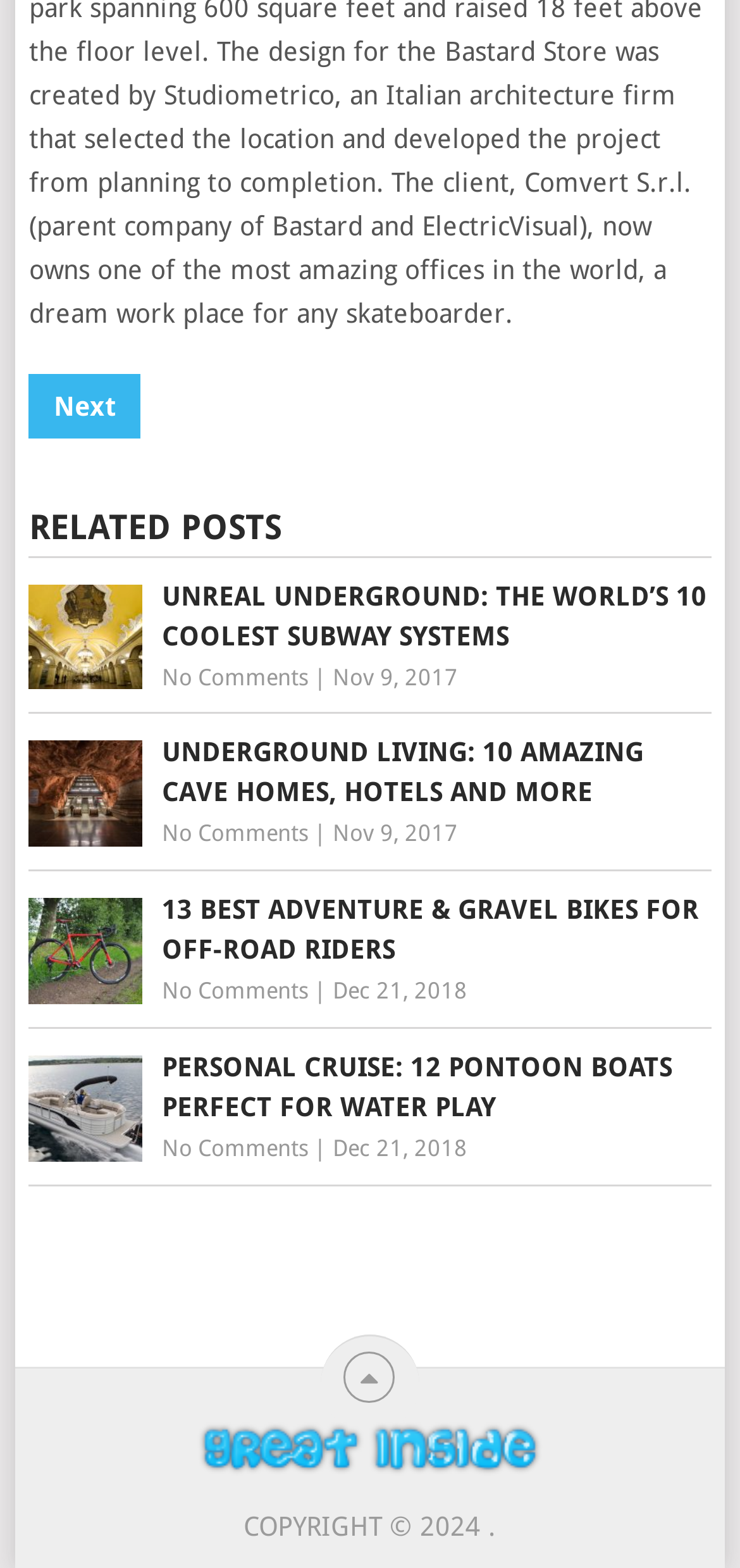What is the title of the first related post?
Please respond to the question with as much detail as possible.

I looked at the first link under the 'RELATED POSTS' heading and found that its title is 'UNREAL UNDERGROUND: THE WORLD’S 10 COOLEST SUBWAY SYSTEMS'.